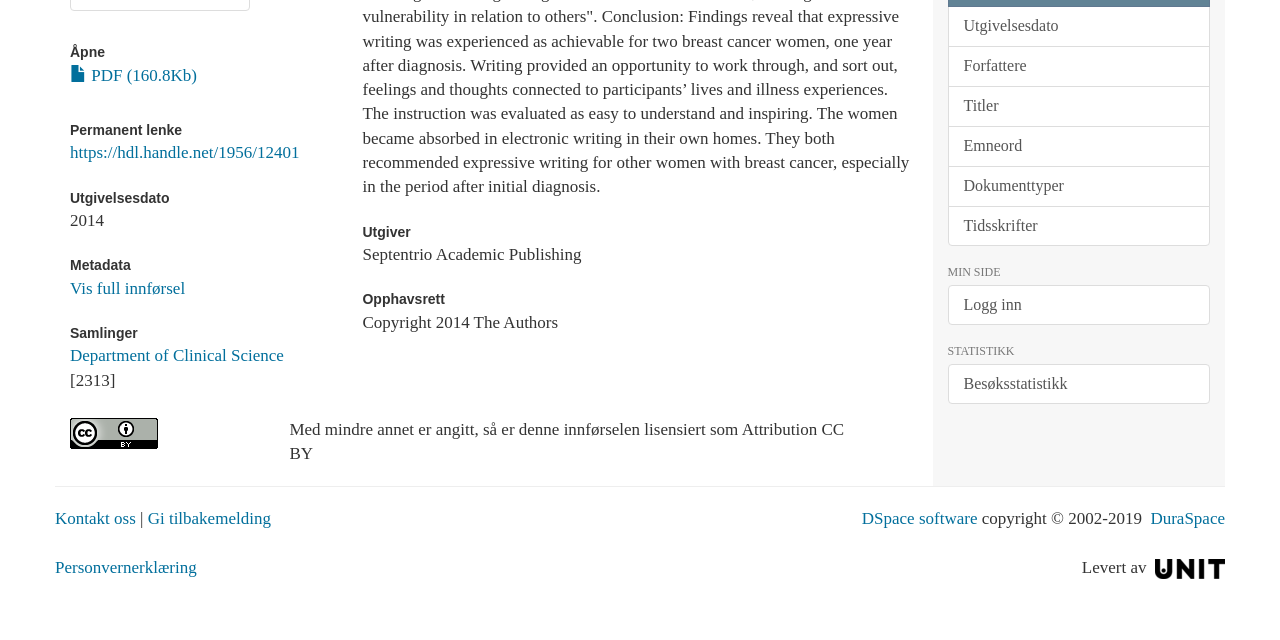Bounding box coordinates are specified in the format (top-left x, top-left y, bottom-right x, bottom-right y). All values are floating point numbers bounded between 0 and 1. Please provide the bounding box coordinate of the region this sentence describes: Gi tilbakemelding

[0.115, 0.796, 0.212, 0.826]